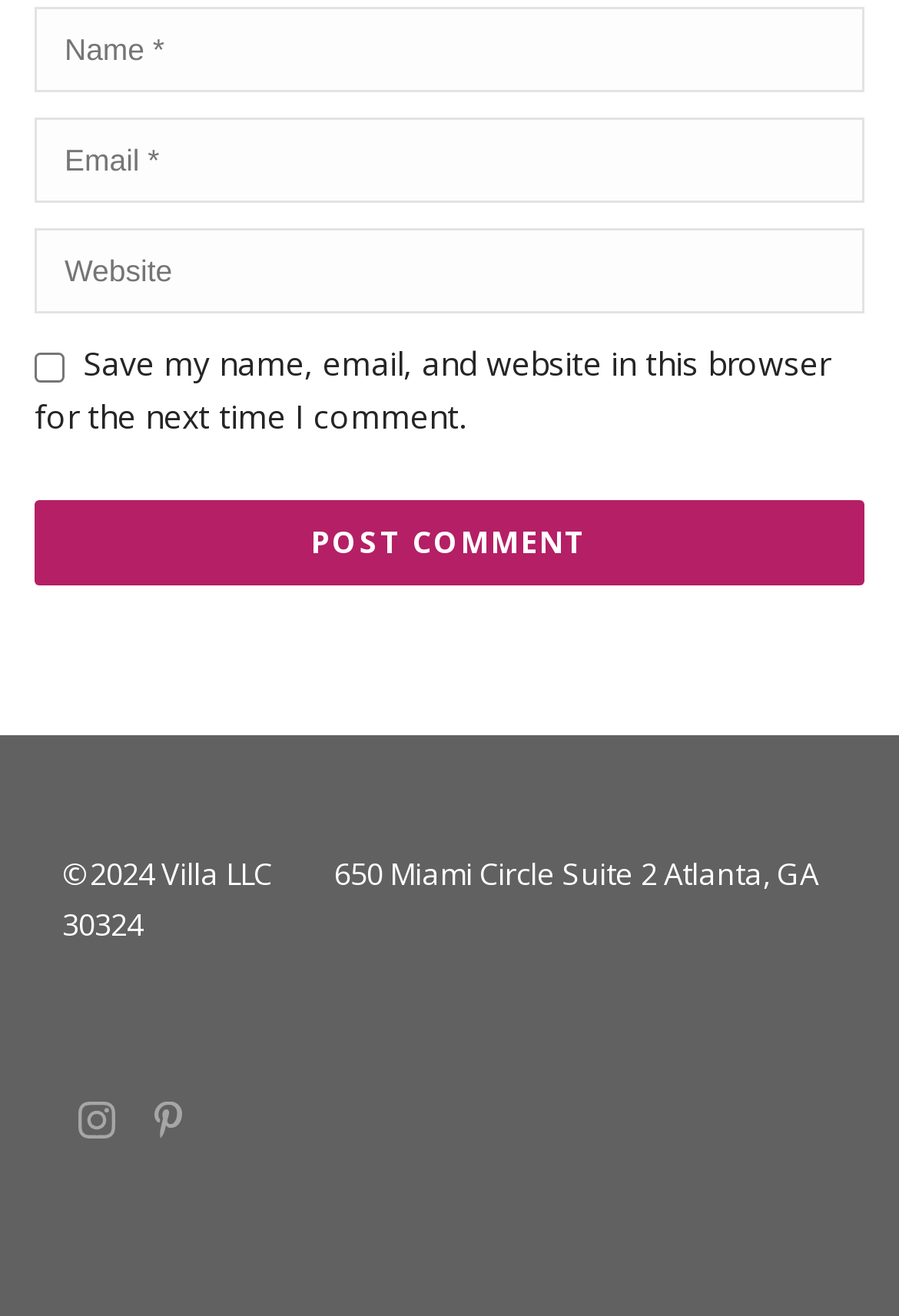Use the information in the screenshot to answer the question comprehensively: What is the purpose of the checkbox?

The checkbox is labeled 'Save my name, email, and website in this browser for the next time I comment.' This indicates that the purpose of the checkbox is to save the user's comment information for future use.